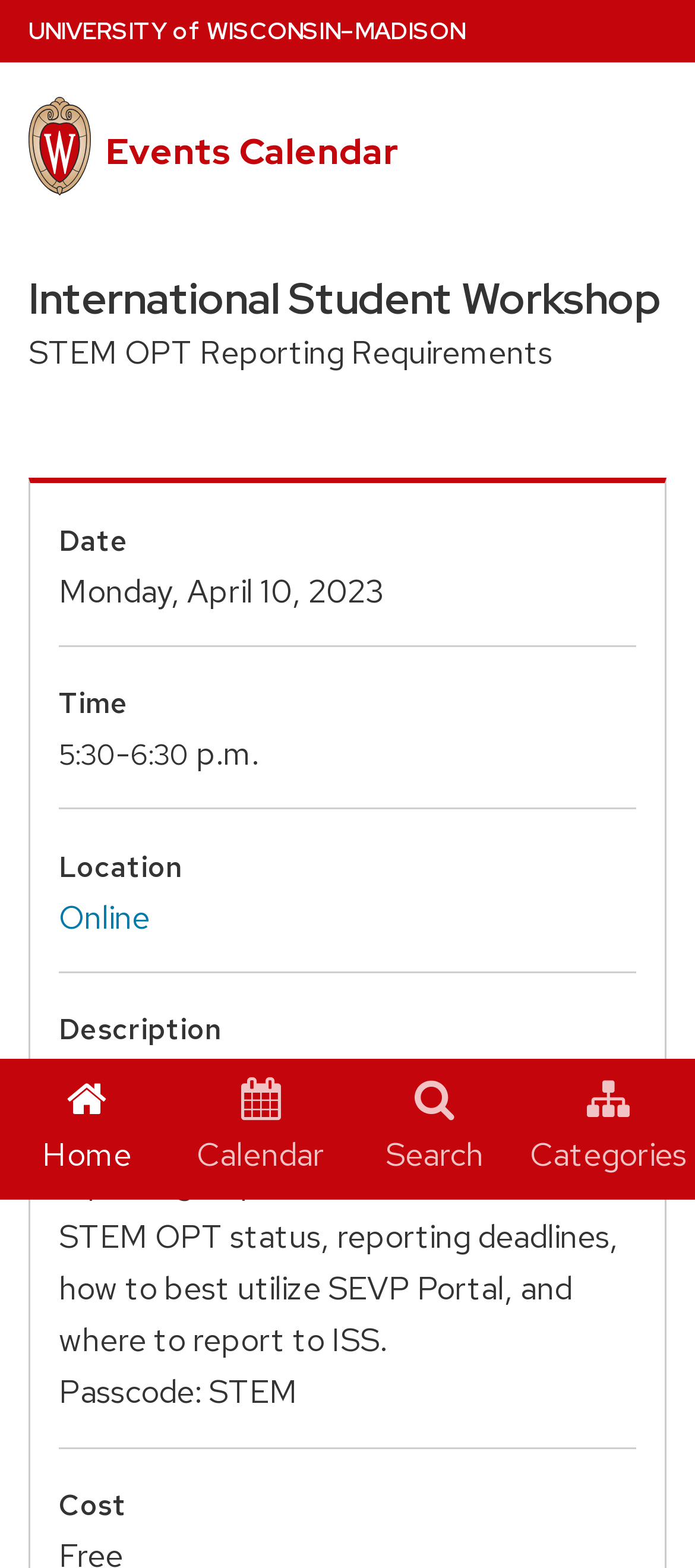What is the date of the event?
Based on the screenshot, provide a one-word or short-phrase response.

Monday, April 10, 2023